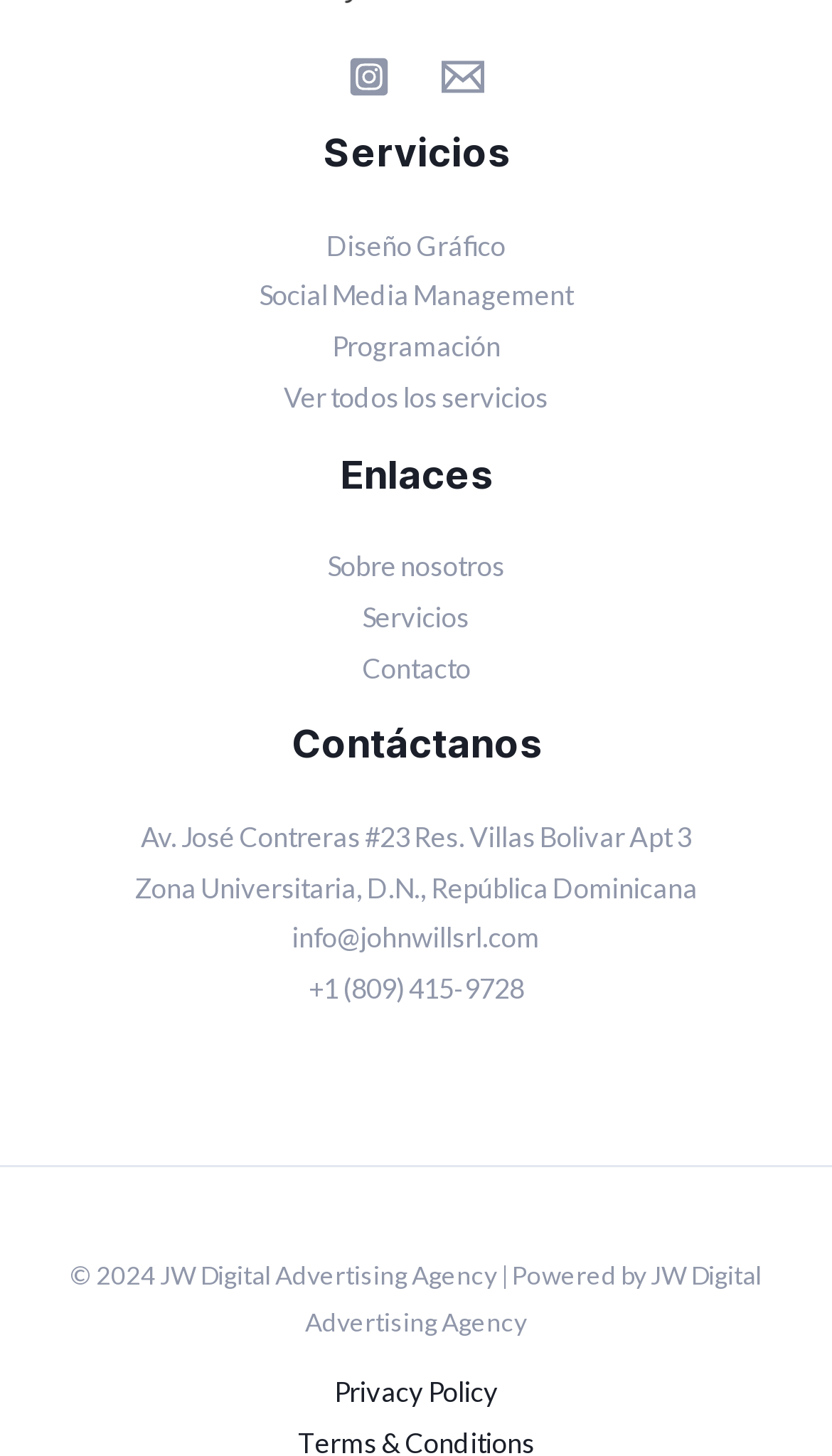Identify the bounding box coordinates of the area you need to click to perform the following instruction: "contact via Email".

[0.531, 0.039, 0.582, 0.068]